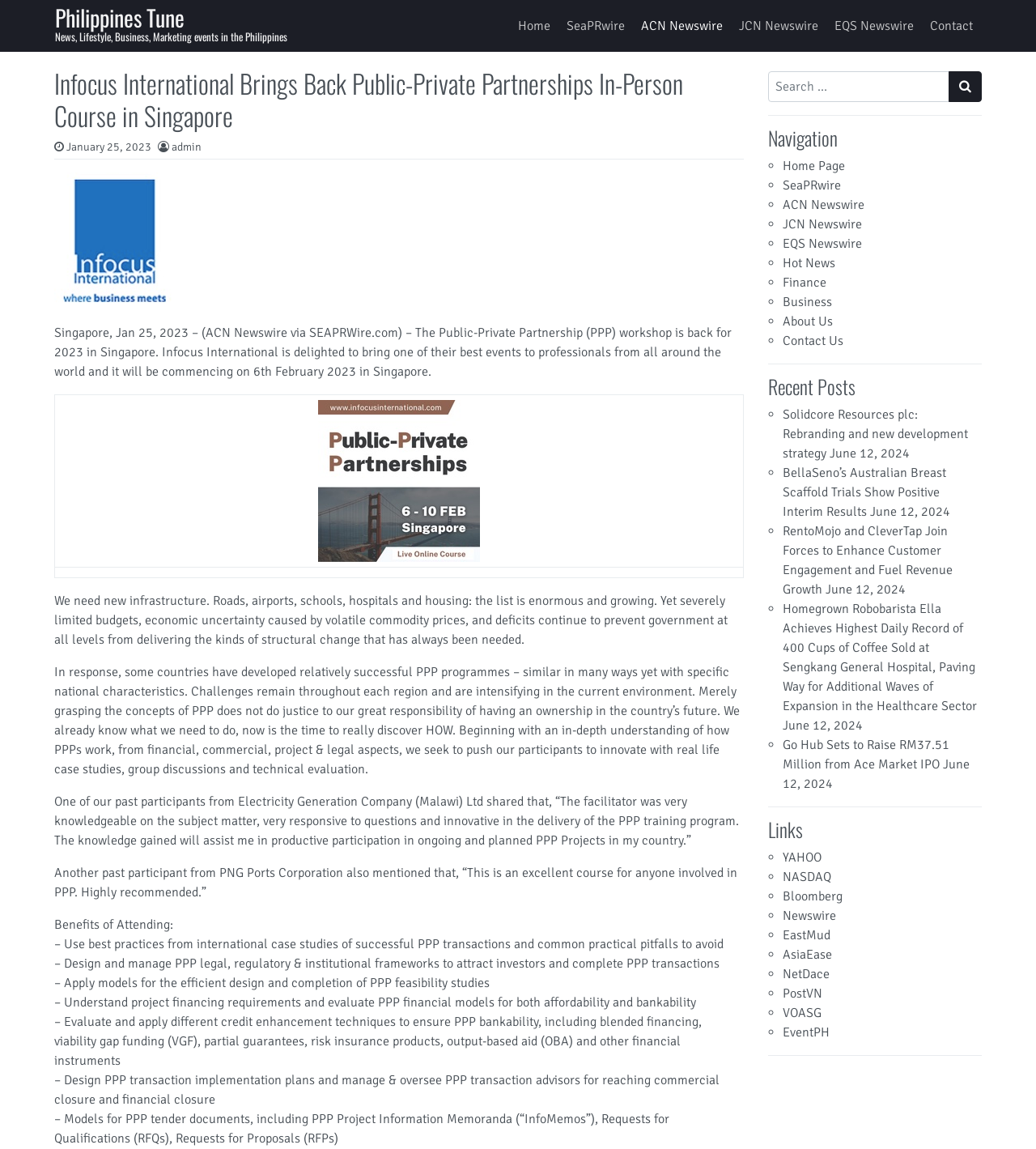Show the bounding box coordinates of the region that should be clicked to follow the instruction: "Search for something."

[0.741, 0.062, 0.948, 0.088]